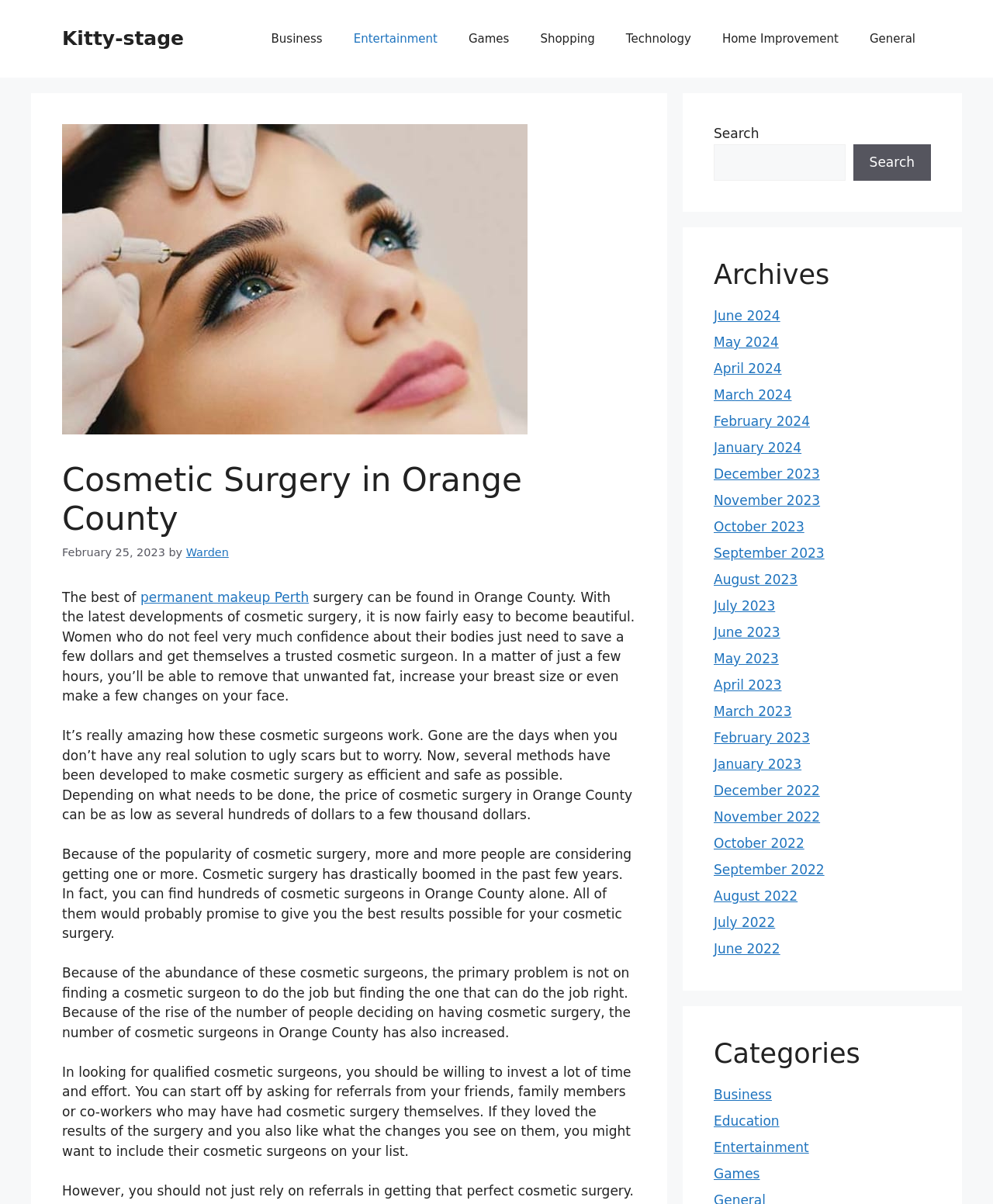Find the bounding box coordinates of the clickable area that will achieve the following instruction: "Go to the 'Business' category".

[0.719, 0.902, 0.777, 0.915]